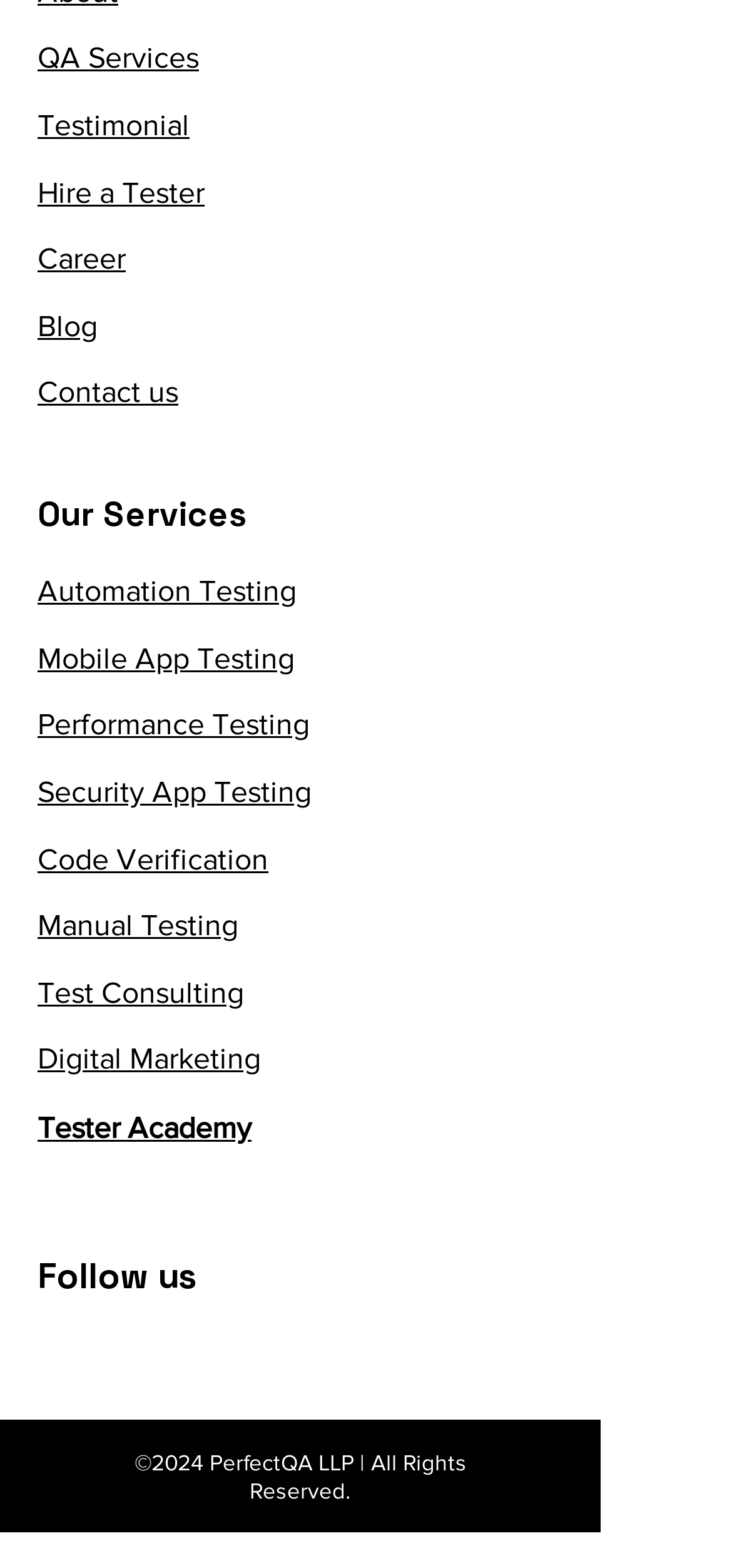Provide a short, one-word or phrase answer to the question below:
How many social media platforms are listed in the Social Bar?

4